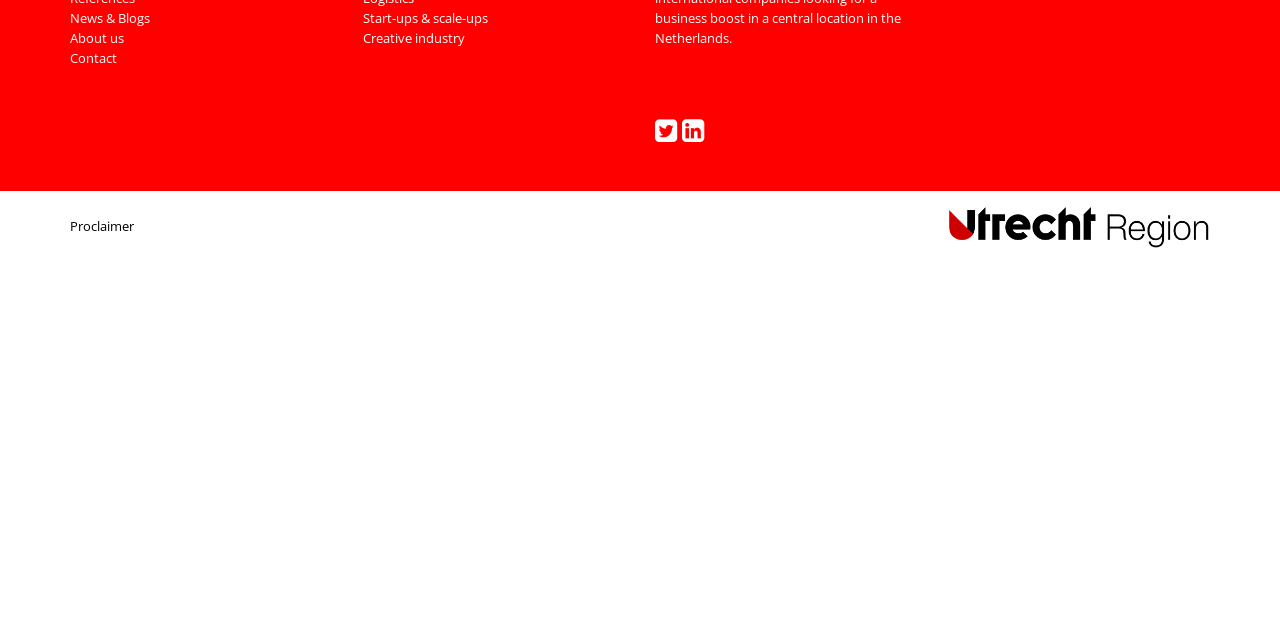Identify the bounding box for the described UI element. Provide the coordinates in (top-left x, top-left y, bottom-right x, bottom-right y) format with values ranging from 0 to 1: News & Blogs

[0.055, 0.014, 0.117, 0.042]